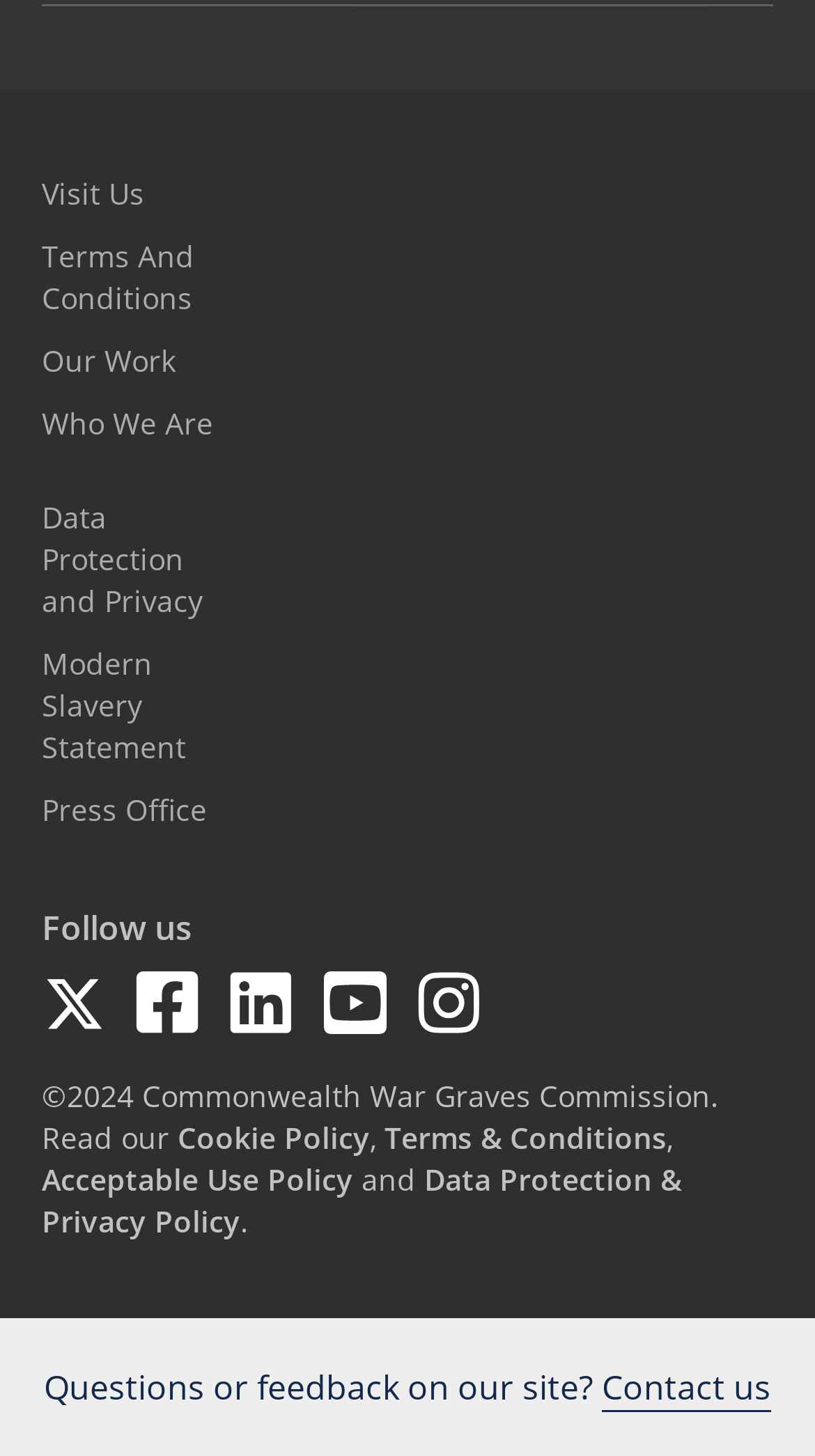Identify the bounding box coordinates of the clickable region to carry out the given instruction: "Visit the Public Engagement page".

[0.051, 0.021, 0.949, 0.064]